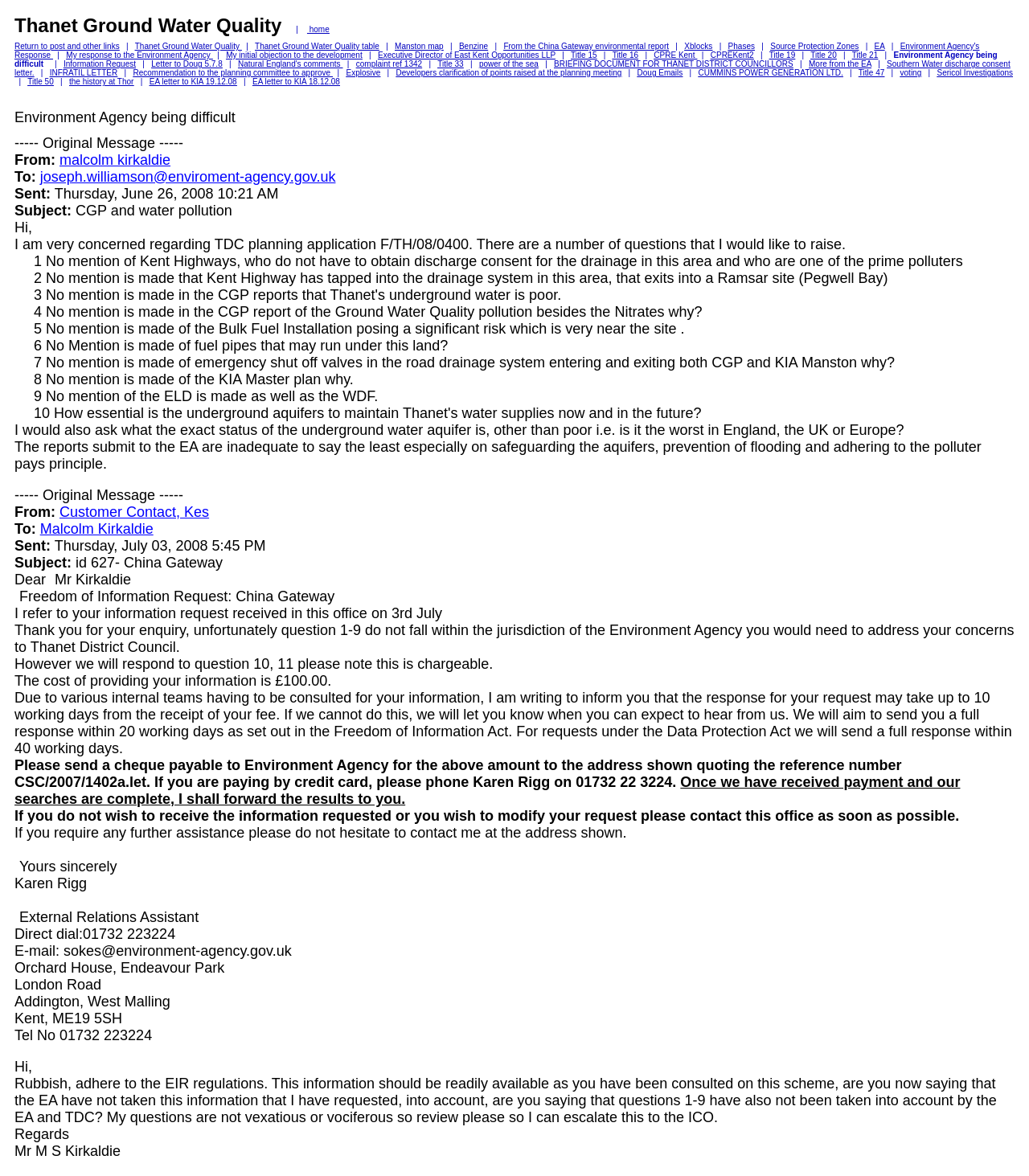Describe the webpage in detail, including text, images, and layout.

The webpage appears to be a collection of links and text related to the Environment Agency and various environmental topics. At the top of the page, there is a title "Environment Agency being difficult" followed by a row of links and images. The links are arranged horizontally, with some of them having short descriptions or titles. There are also some images scattered throughout the top section of the page.

Below the top section, there is a long list of links, each with a short description or title. The links are arranged vertically, with some of them having separators or dividers between them. The links appear to be related to various environmental topics, such as water quality, pollution, and conservation.

There are also some blocks of text scattered throughout the page, including what appears to be an email conversation or a letter. The text is arranged in a hierarchical structure, with some sections indented under others.

Overall, the page appears to be a collection of resources and information related to the Environment Agency and environmental topics. The layout is somewhat cluttered, with many links and pieces of text competing for attention. However, the use of separators and dividers helps to organize the content and make it easier to navigate.